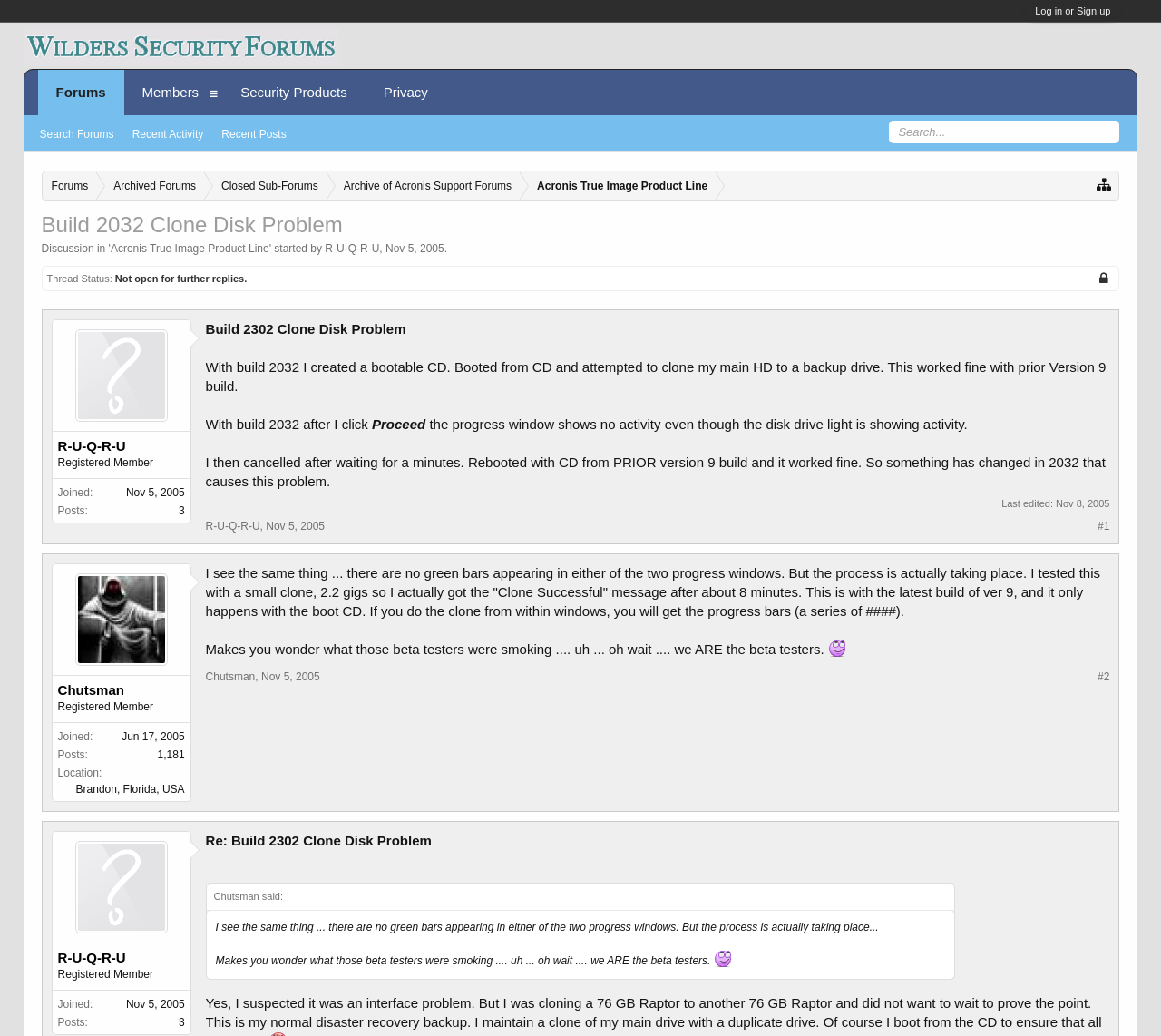Identify the bounding box coordinates for the UI element described as: "Acronis True Image Product Line".

[0.449, 0.165, 0.617, 0.194]